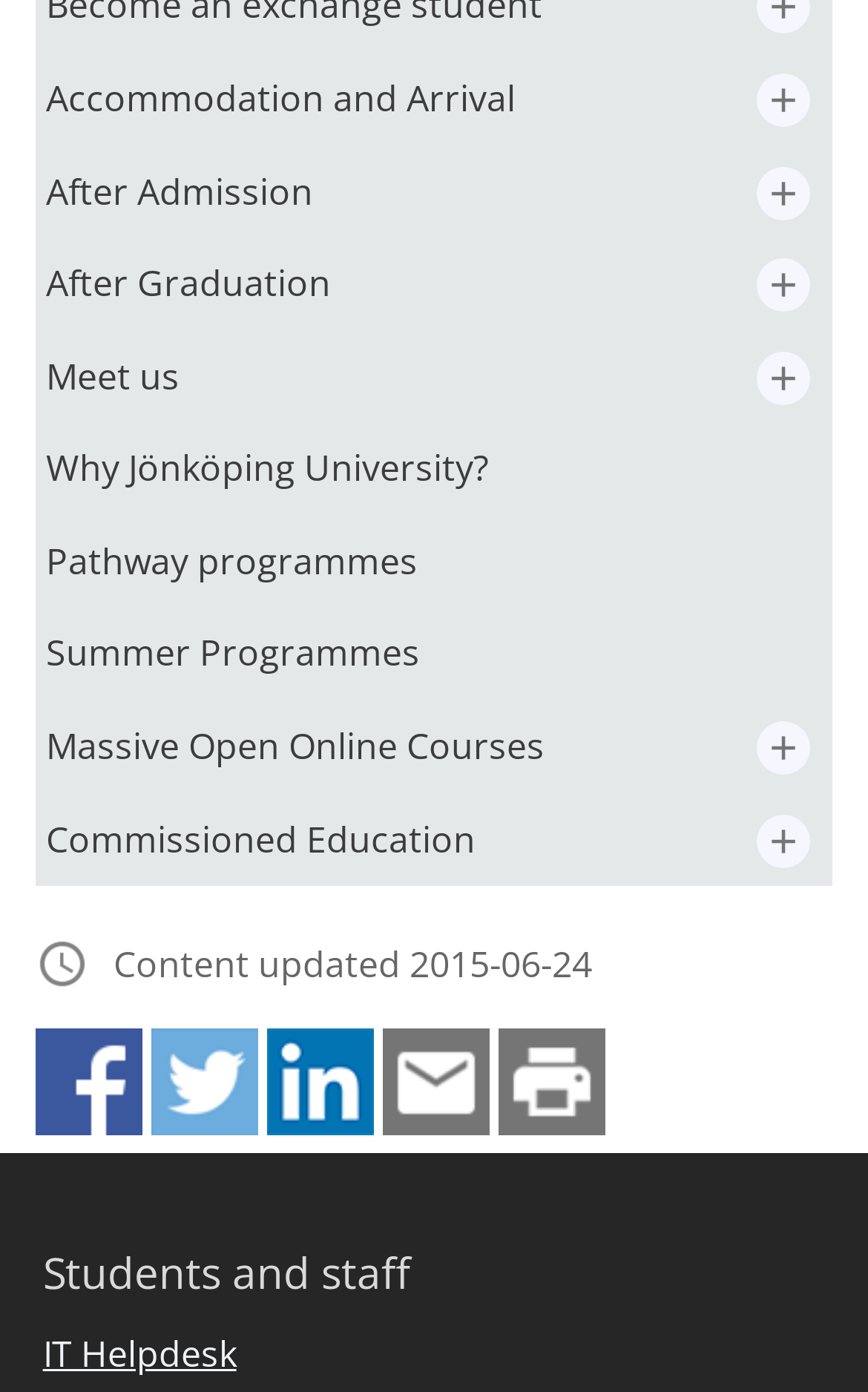Please predict the bounding box coordinates (top-left x, top-left y, bottom-right x, bottom-right y) for the UI element in the screenshot that fits the description: Massive Open Online Courses

[0.041, 0.503, 0.742, 0.569]